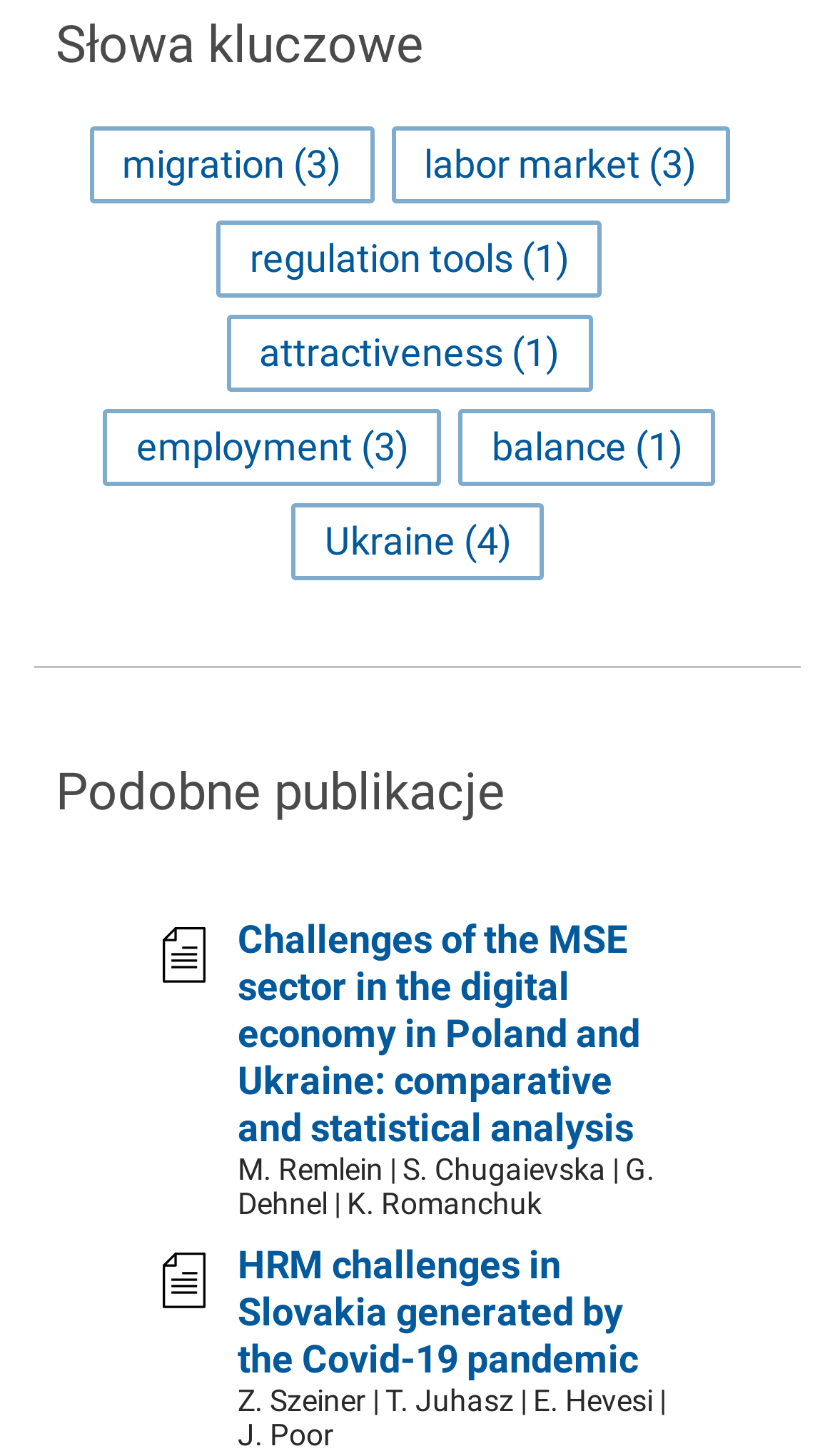What is the topic of the first publication?
Provide a thorough and detailed answer to the question.

The first publication is 'Challenges of the MSE sector in the digital economy in Poland and Ukraine: comparative and statistical analysis', which suggests that the topic is related to the MSE sector.